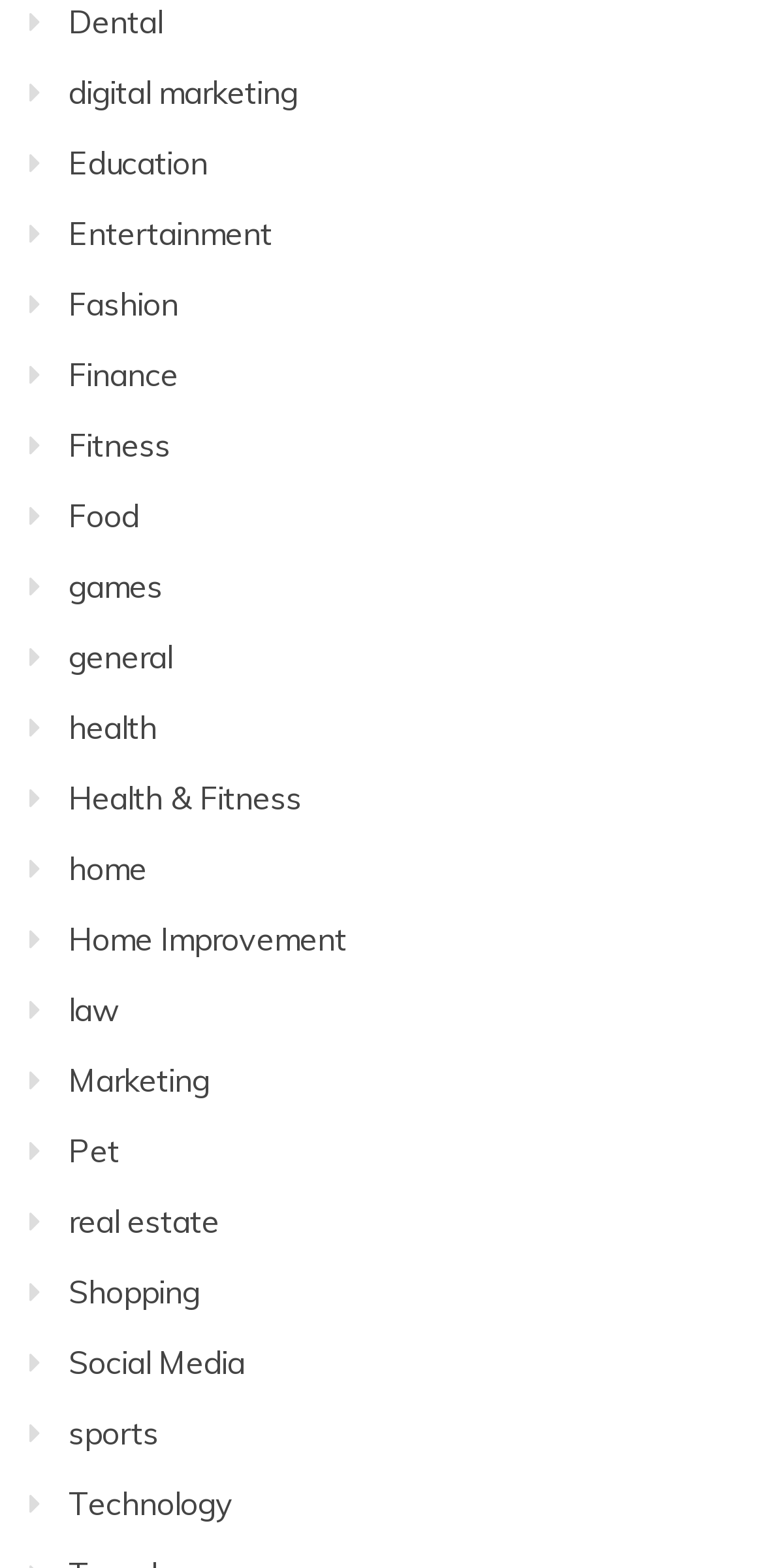Please specify the bounding box coordinates of the clickable region necessary for completing the following instruction: "explore the Fashion category". The coordinates must consist of four float numbers between 0 and 1, i.e., [left, top, right, bottom].

[0.09, 0.181, 0.233, 0.206]